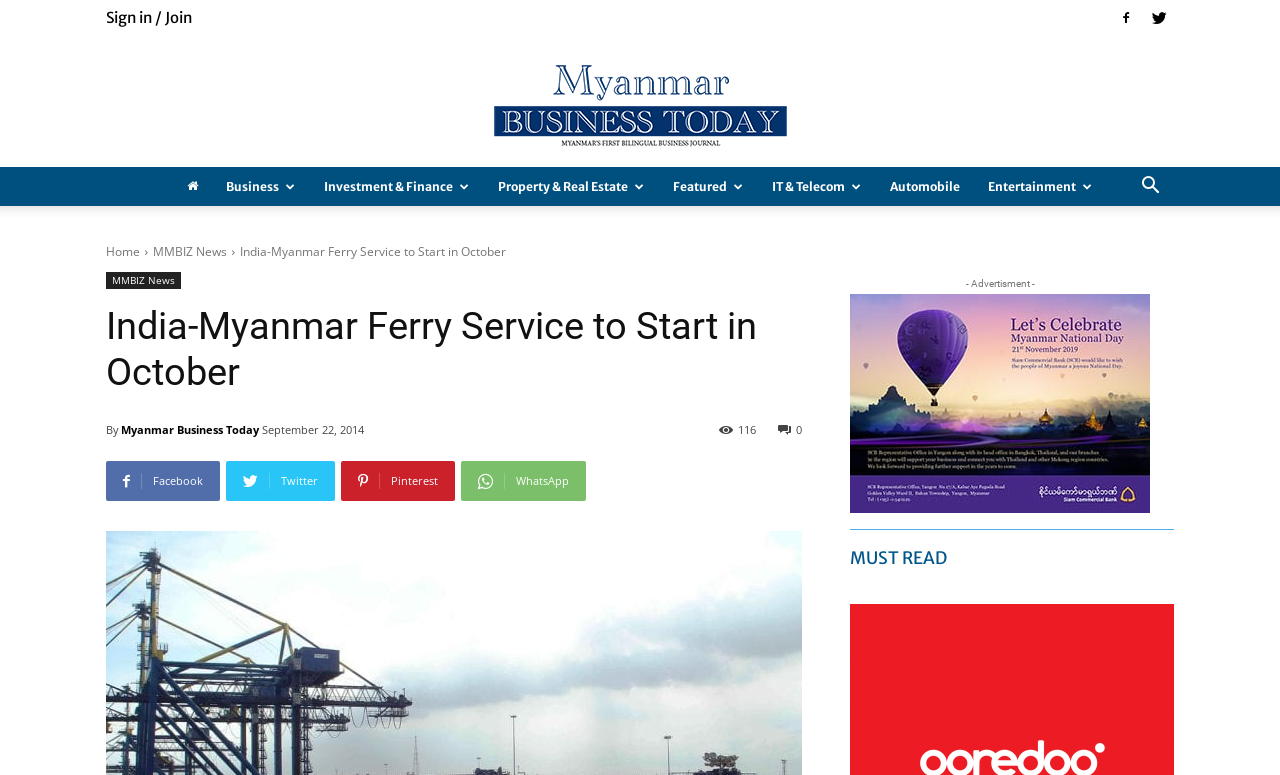Given the webpage screenshot, identify the bounding box of the UI element that matches this description: "MMBIZ News".

[0.083, 0.351, 0.141, 0.373]